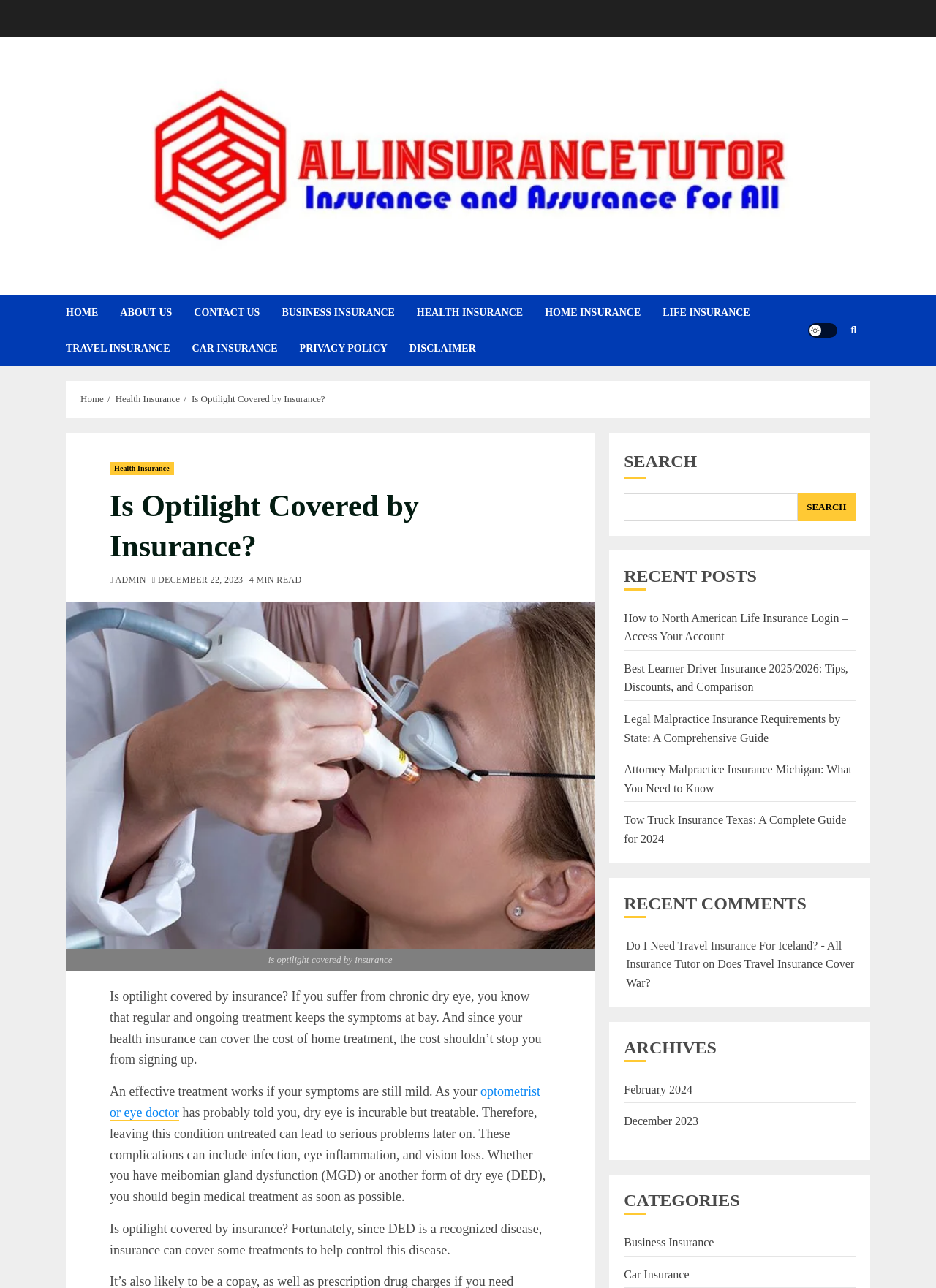Indicate the bounding box coordinates of the element that must be clicked to execute the instruction: "View the 'RECENT POSTS'". The coordinates should be given as four float numbers between 0 and 1, i.e., [left, top, right, bottom].

[0.667, 0.438, 0.914, 0.458]